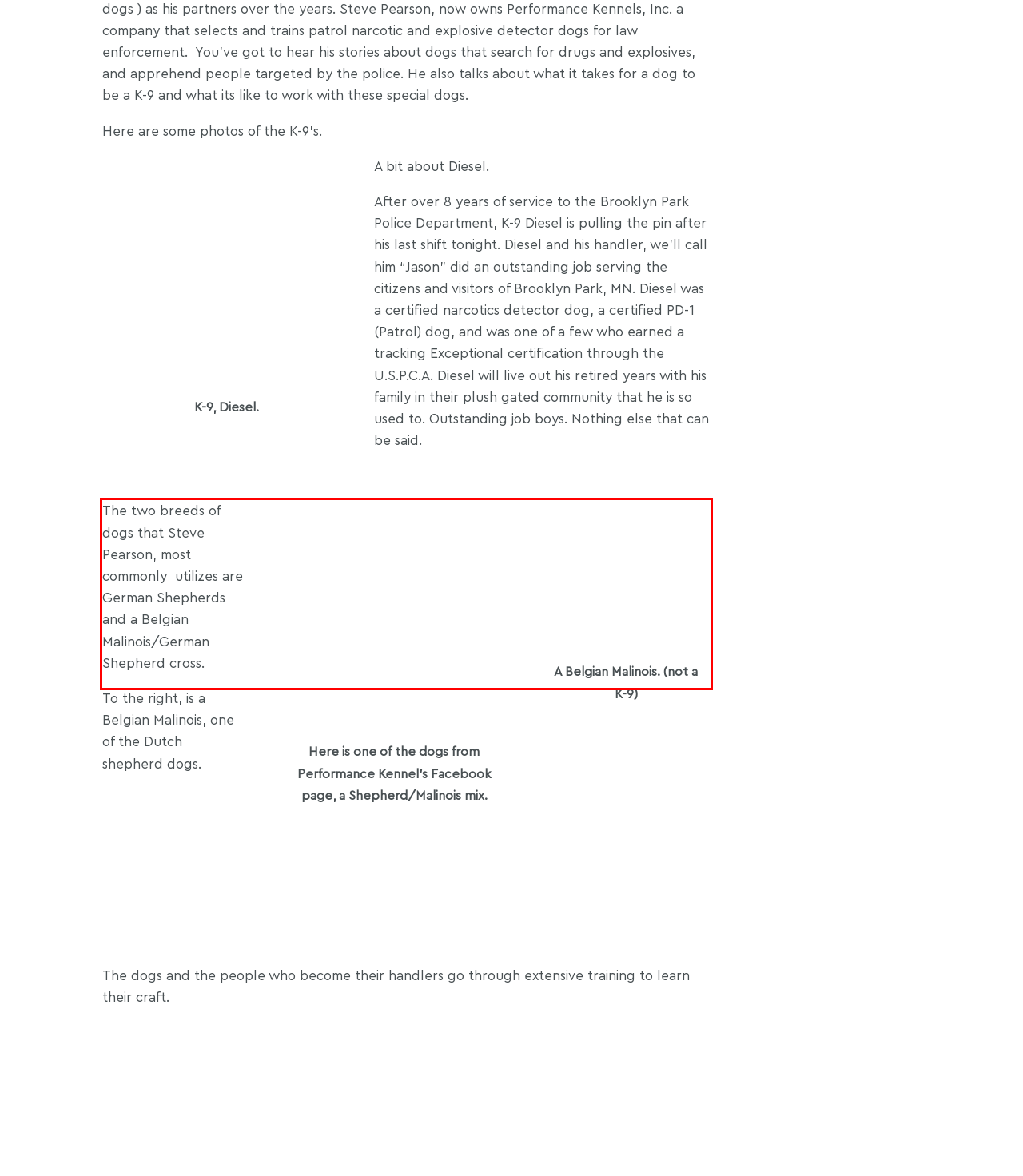Observe the screenshot of the webpage, locate the red bounding box, and extract the text content within it.

The two breeds of dogs that Steve Pearson, most commonly utilizes are German Shepherds and a Belgian Malinois/German Shepherd cross.